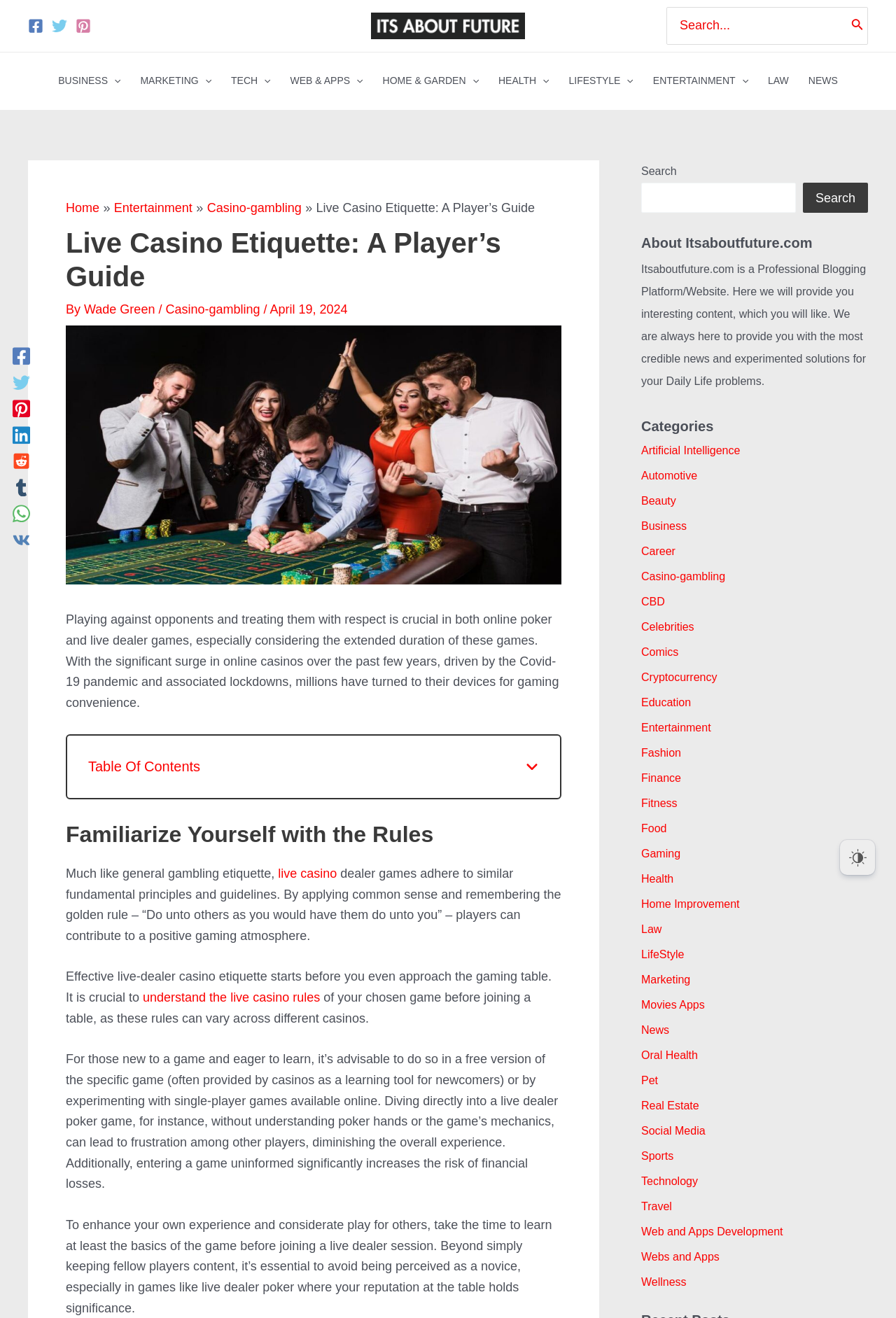Please predict the bounding box coordinates (top-left x, top-left y, bottom-right x, bottom-right y) for the UI element in the screenshot that fits the description: aria-label="Facebook"

[0.031, 0.014, 0.048, 0.026]